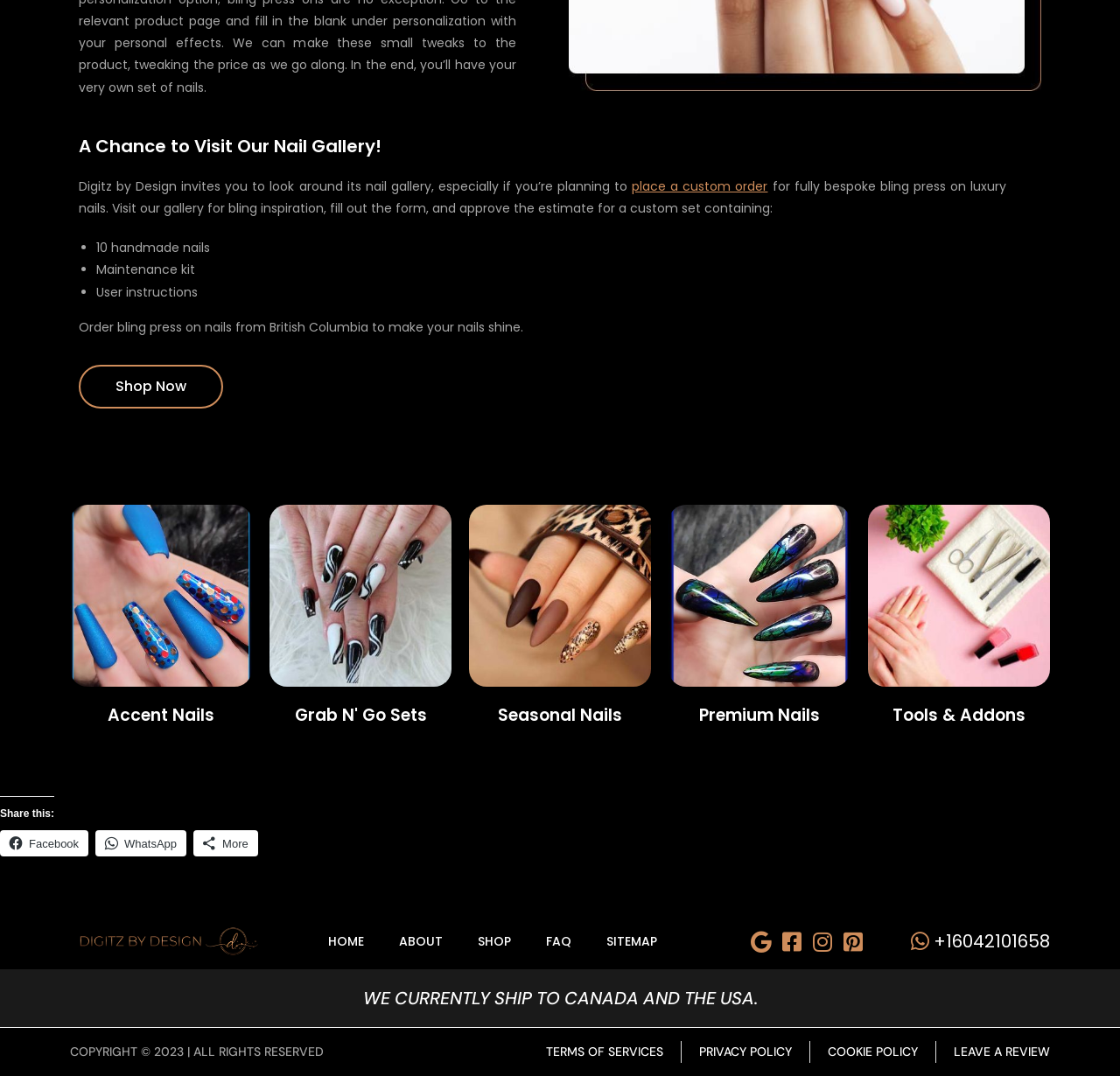What is the purpose of Digitz by Design's nail gallery? Examine the screenshot and reply using just one word or a brief phrase.

For custom order inspiration